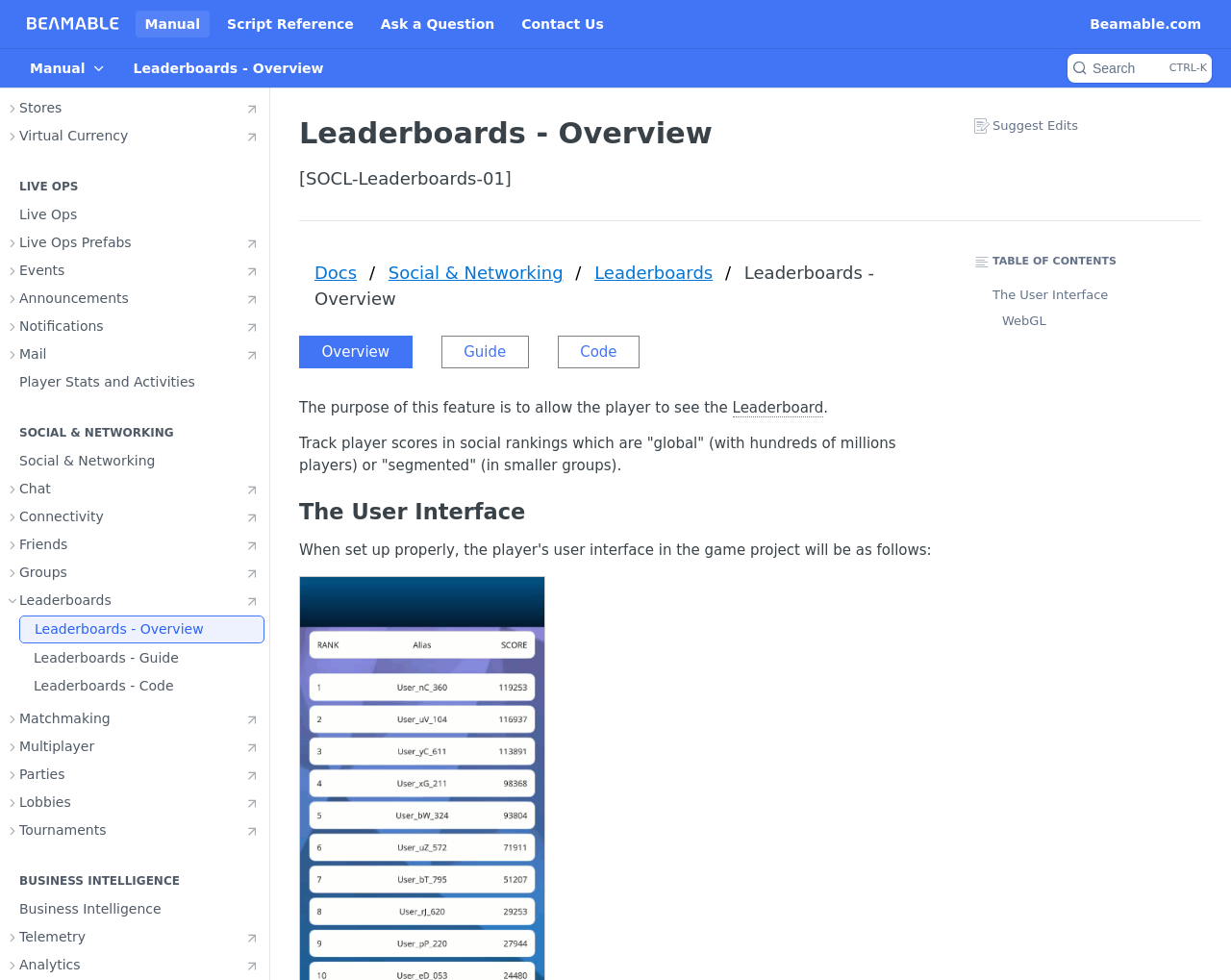Determine the bounding box coordinates of the region that needs to be clicked to achieve the task: "Click on the 'Beamable Documentation' link".

[0.016, 0.005, 0.101, 0.044]